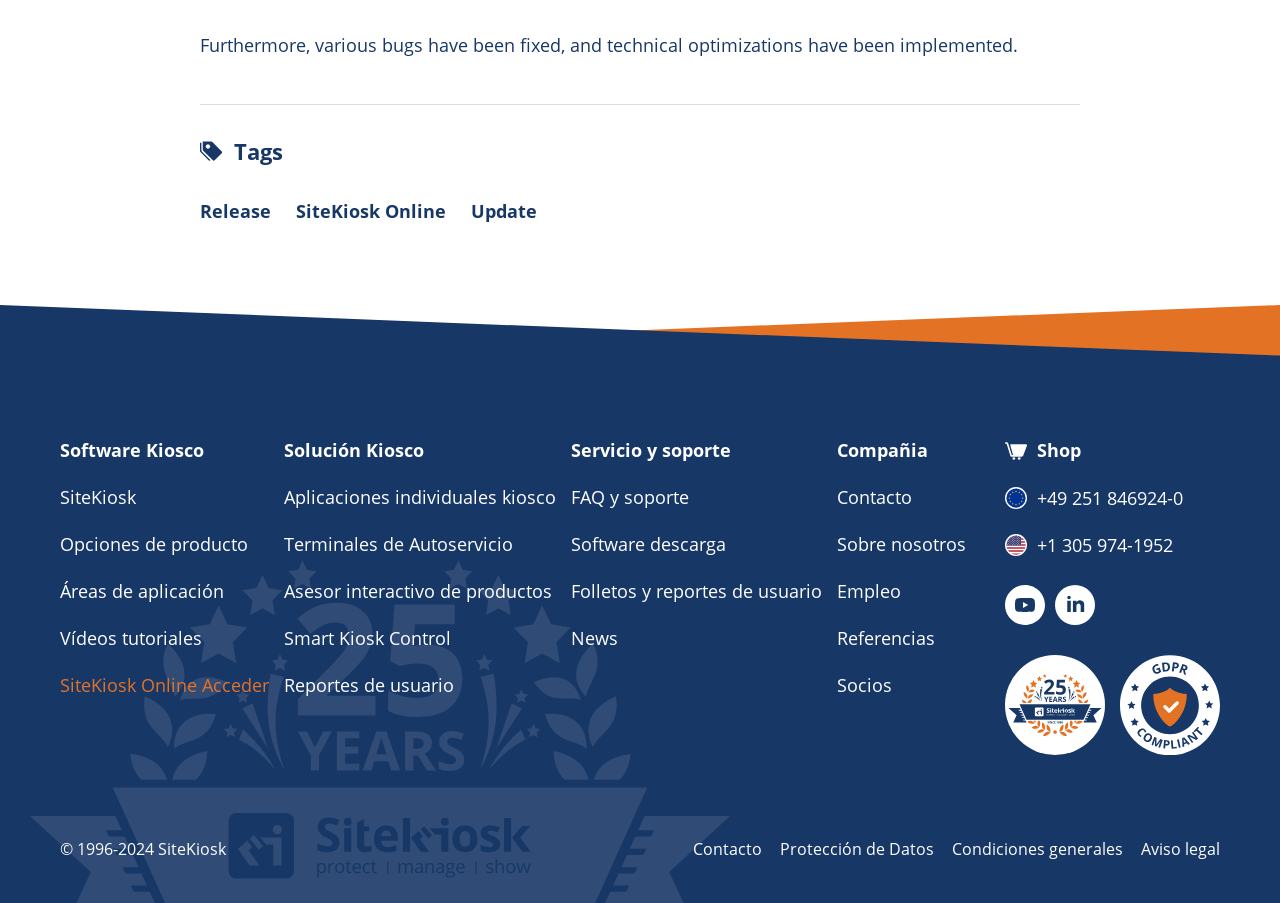Please provide a detailed answer to the question below based on the screenshot: 
What is the purpose of the 'SiteKiosk Online Acceder' link?

I found the answer by looking at the link element with the text 'SiteKiosk Online Acceder' and inferring that its purpose is to allow users to access SiteKiosk Online.